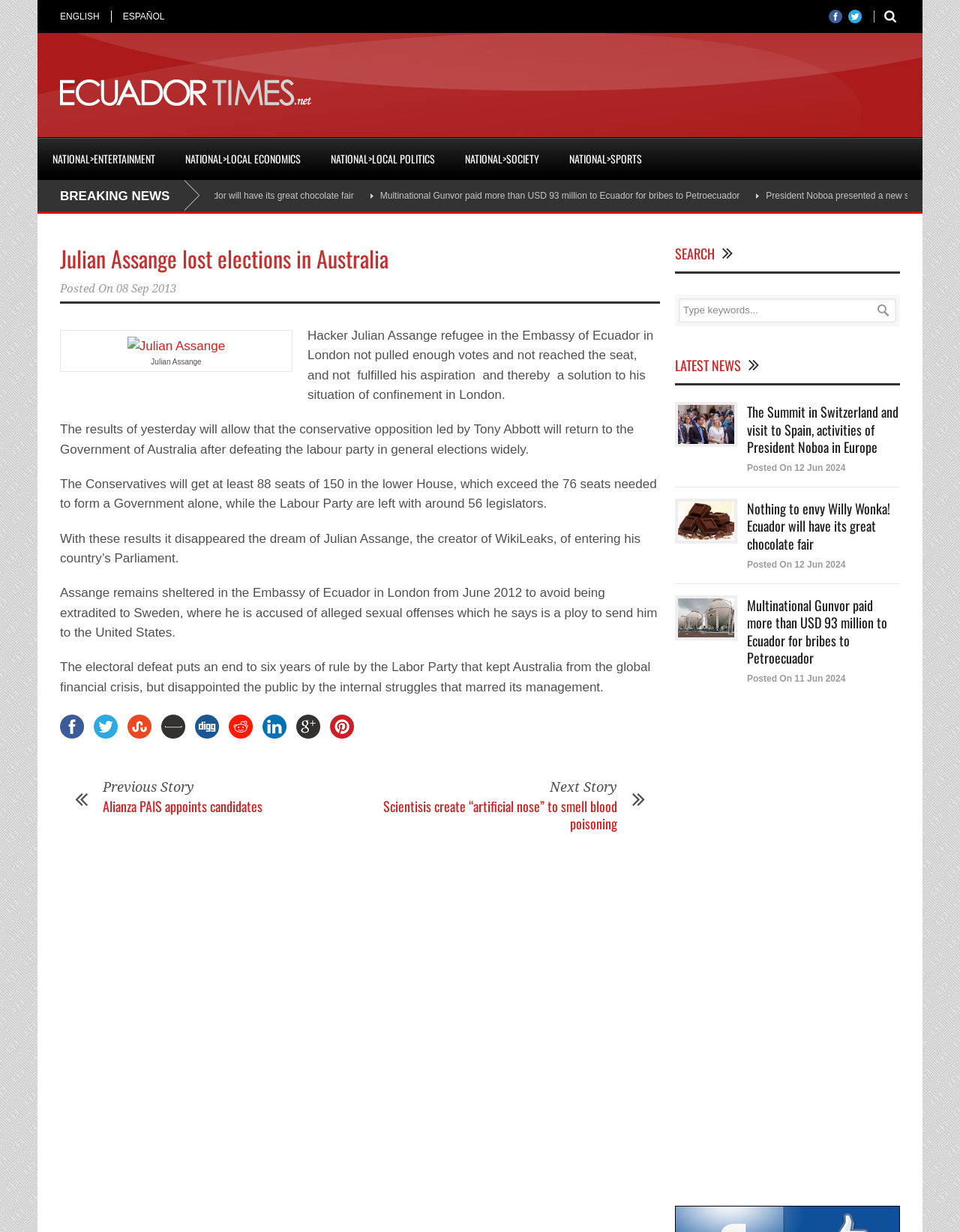Please give a succinct answer using a single word or phrase:
What is the topic of the article with the headline 'Nothing to envy Willy Wonka!'?

Ecuador's great chocolate fair